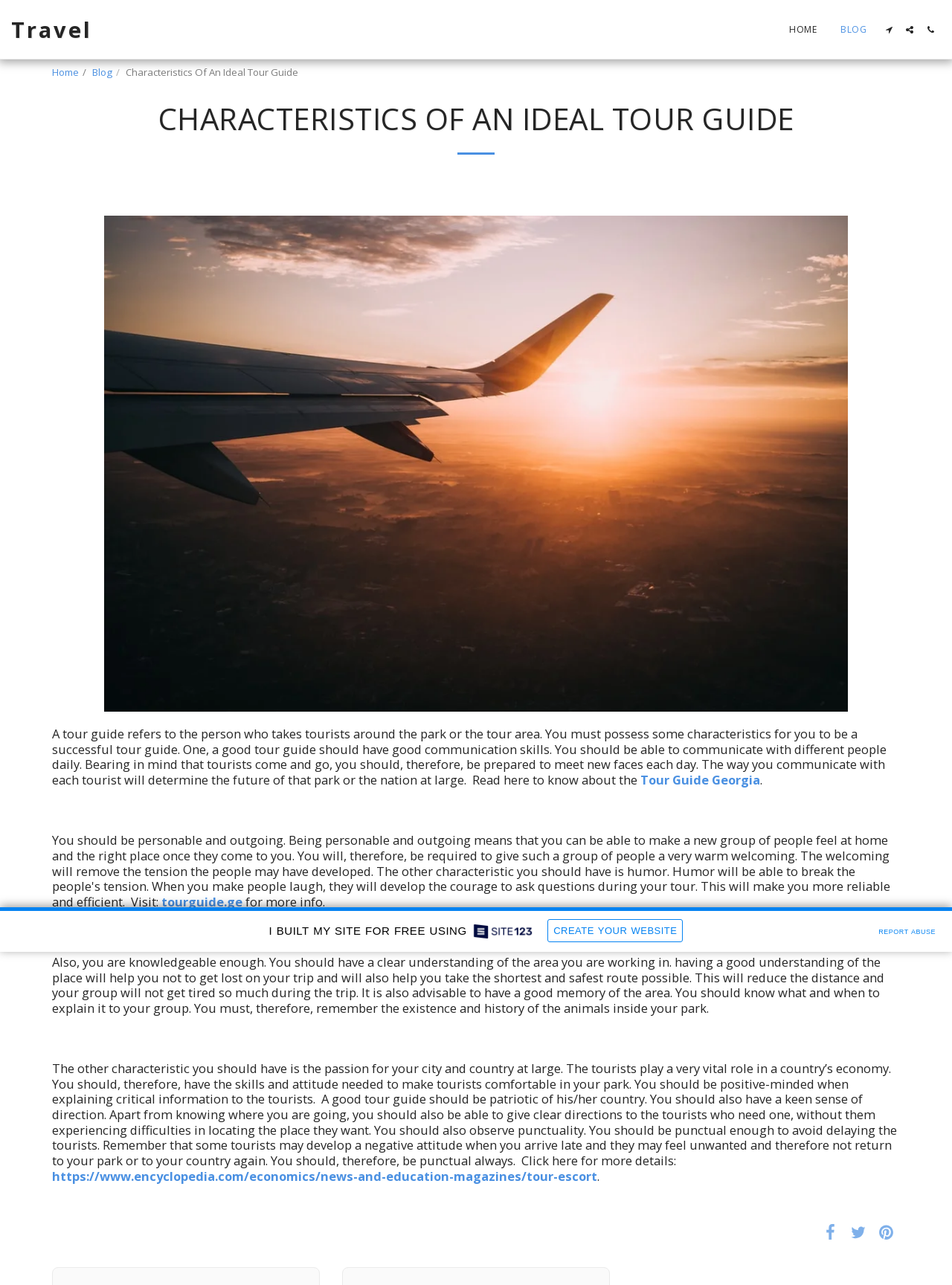Please identify the bounding box coordinates of the element I should click to complete this instruction: 'Click the link to know more about the characteristics of an ideal tour guide'. The coordinates should be given as four float numbers between 0 and 1, like this: [left, top, right, bottom].

[0.055, 0.564, 0.931, 0.613]